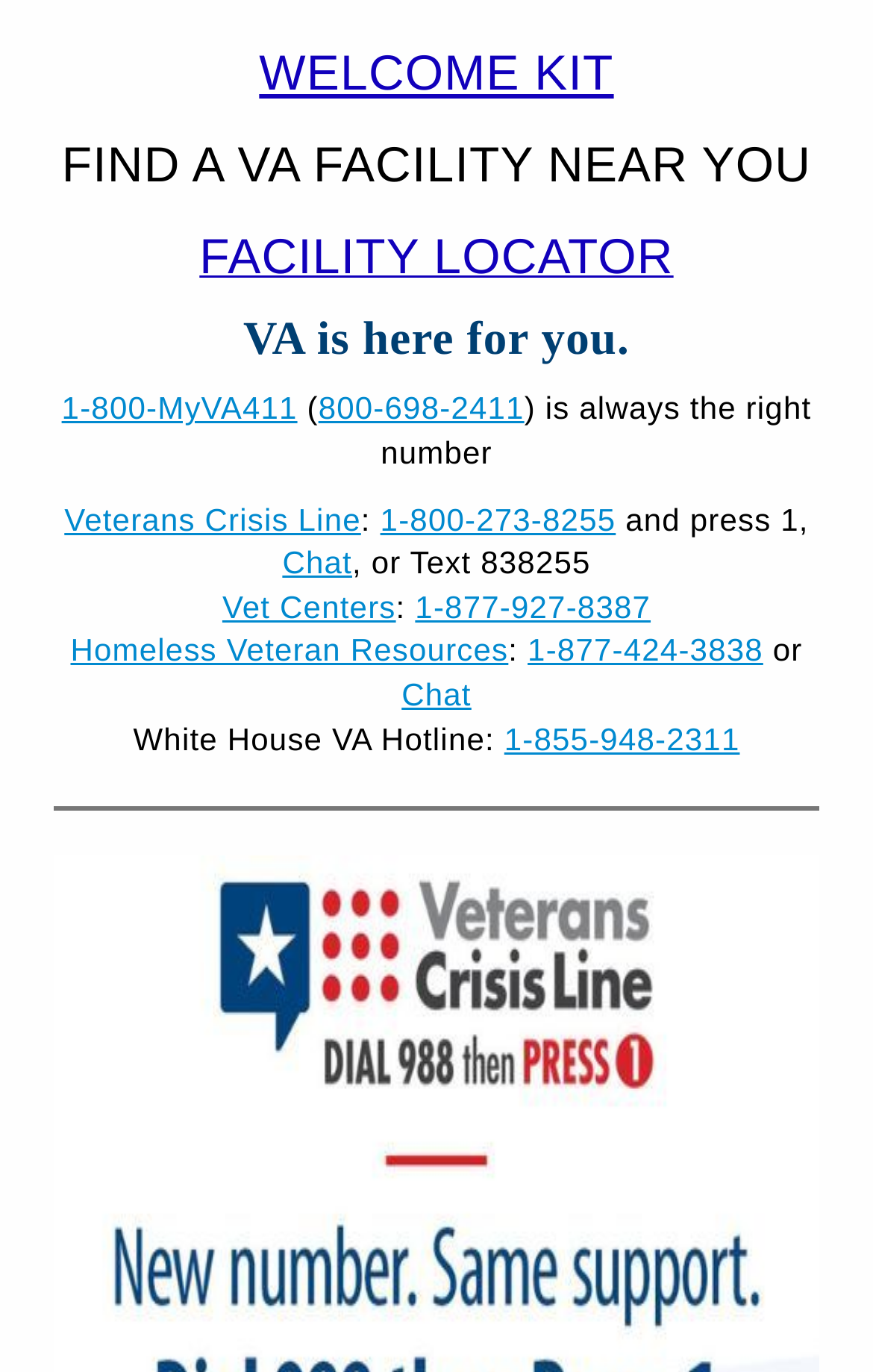Please determine the bounding box coordinates of the element to click on in order to accomplish the following task: "Visit Vet Centers". Ensure the coordinates are four float numbers ranging from 0 to 1, i.e., [left, top, right, bottom].

[0.255, 0.429, 0.453, 0.455]